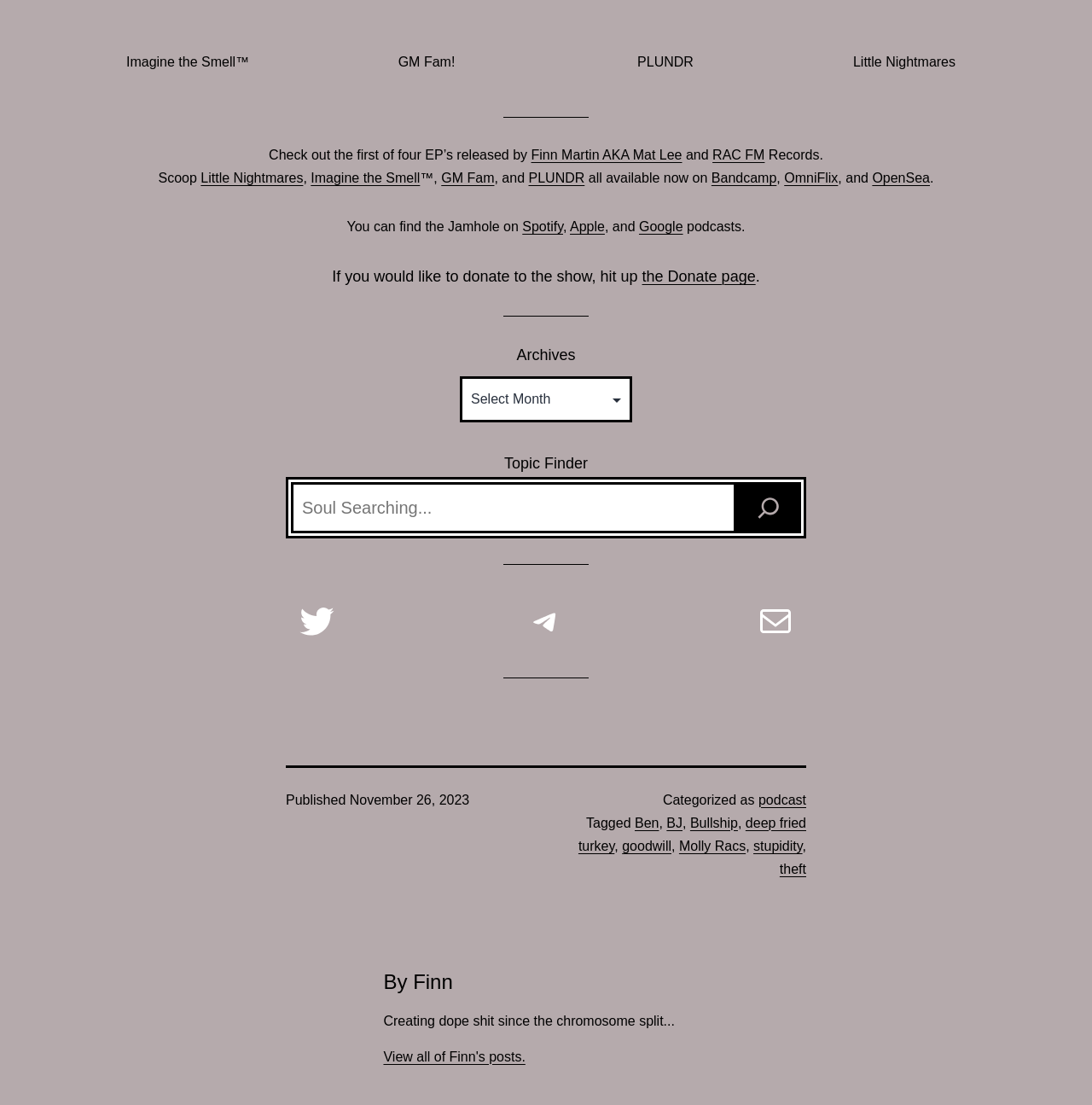How can you donate to the show?
Using the screenshot, give a one-word or short phrase answer.

Hit up the Donate page